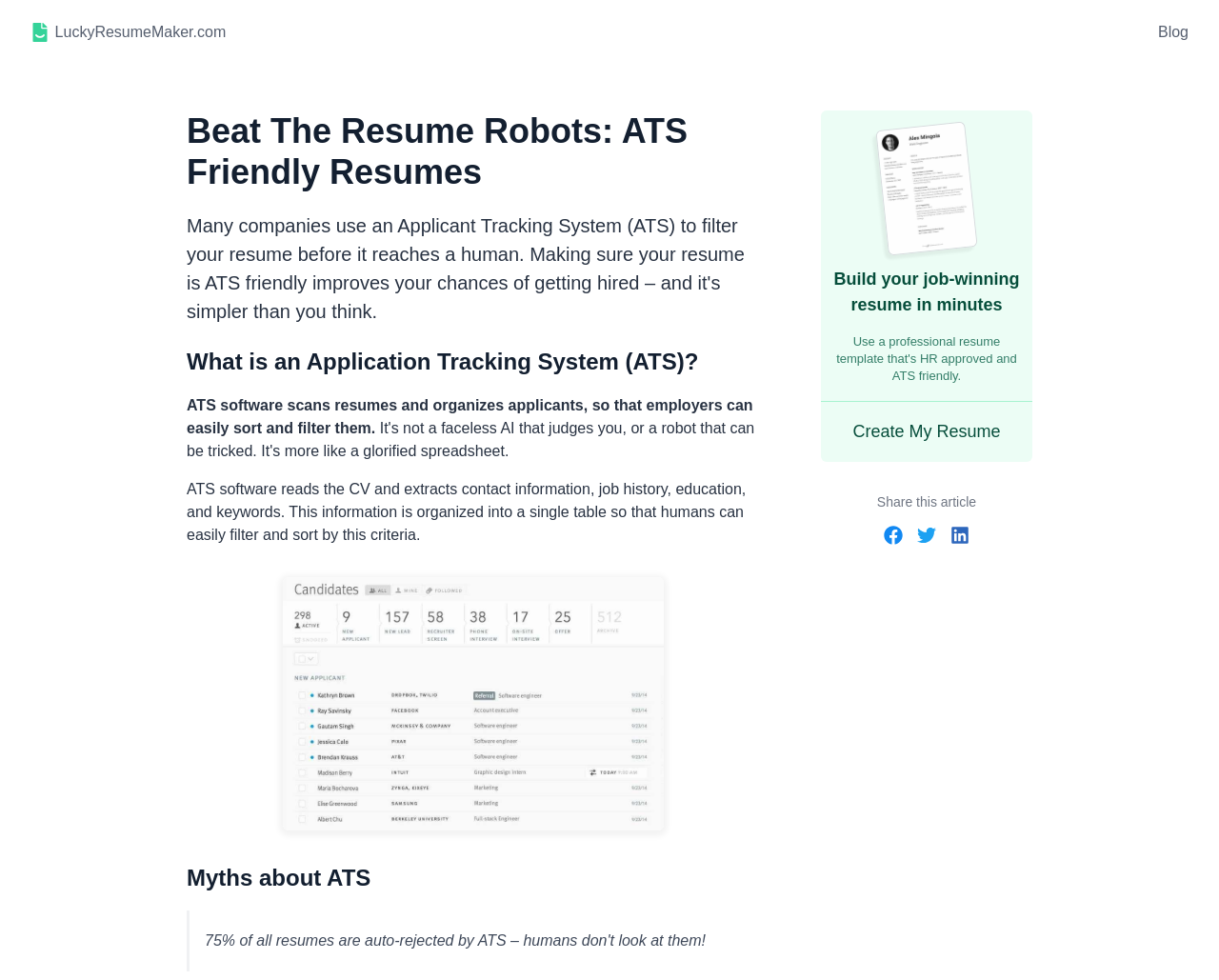Offer an extensive depiction of the webpage and its key elements.

This webpage is about creating ATS-friendly resumes, with the main title "Beat The Resume Robots: ATS Friendly Resumes" prominently displayed at the top. Below the title, there is a brief introduction to what an Application Tracking System (ATS) is, followed by a detailed explanation of how ATS software works, including a screenshot of the software.

The page also debunks myths about ATS, presented in a blockquote format. On the right side of the page, there is a call-to-action section, where users can create their job-winning resume in minutes. This section features an image and a heading "Build your job-winning resume in minutes", followed by a separator line and a "Create My Resume" button.

Additionally, there are social media sharing links at the bottom of the page, including Facebook and Twitter, each accompanied by their respective icons. The page also features a navigation menu at the top, with links to "LuckyResumeMaker.com" and "Blog".